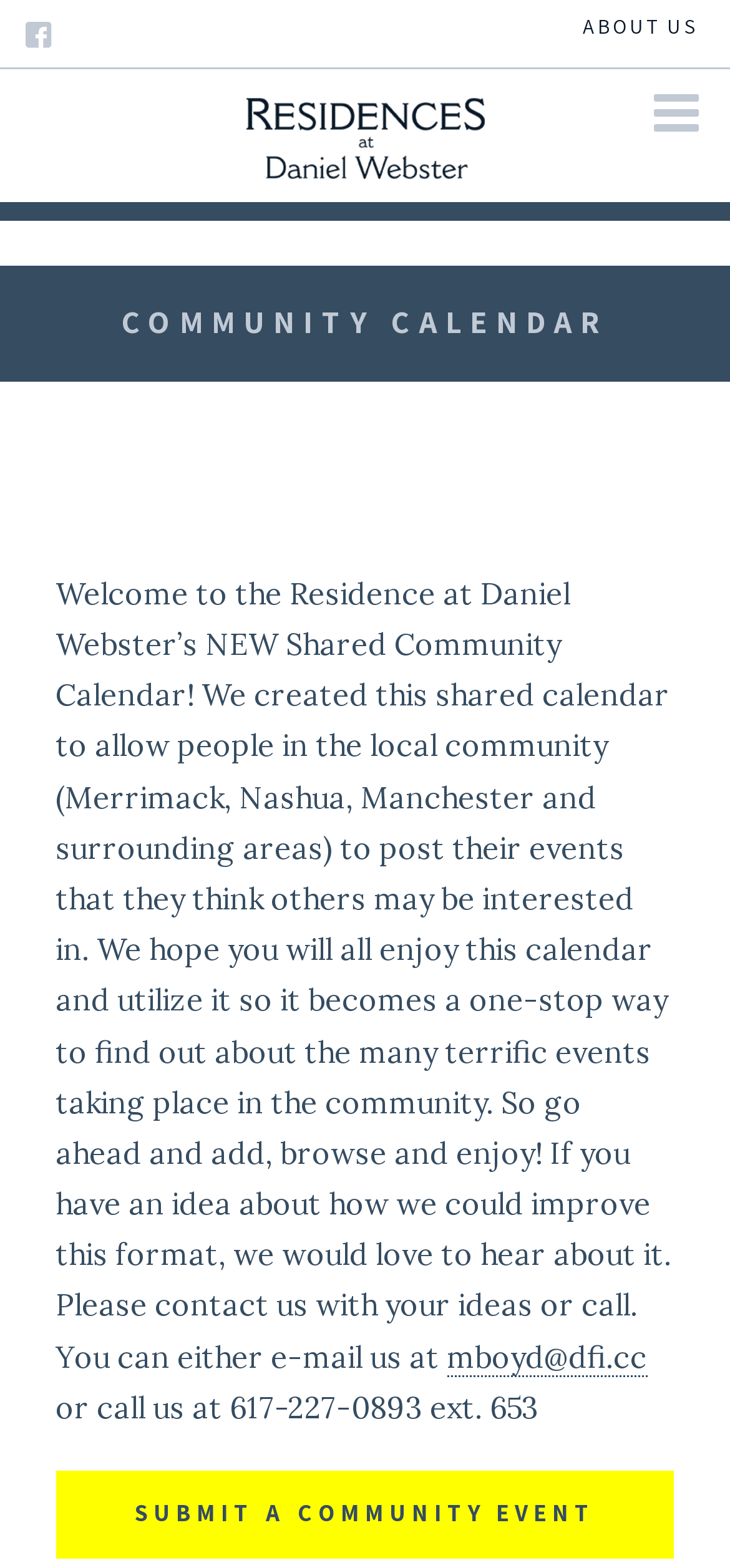Calculate the bounding box coordinates for the UI element based on the following description: "title="Menu"". Ensure the coordinates are four float numbers between 0 and 1, i.e., [left, top, right, bottom].

[0.853, 0.044, 1.0, 0.085]